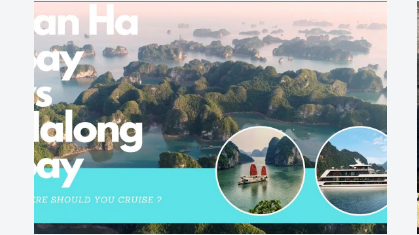Give a thorough and detailed caption for the image.

The image showcases a breathtaking aerial view of the picturesque landscapes of Halong Bay and Lan Ha Bay, highlighting the unique rock formations and lush greenery. In the foreground, two circular inset images depict cruise boats navigating the serene waters, with one featuring traditional red-sailed junks gracefully sailing among the islands. The vibrant composition is complemented by bold text that asks, "Where should you cruise?" This visual invites viewers to explore the beauty of these iconic bays while considering their cruising options. The overall color palette combines soft pastels with striking contrasts, enhancing the allure of this popular travel destination.